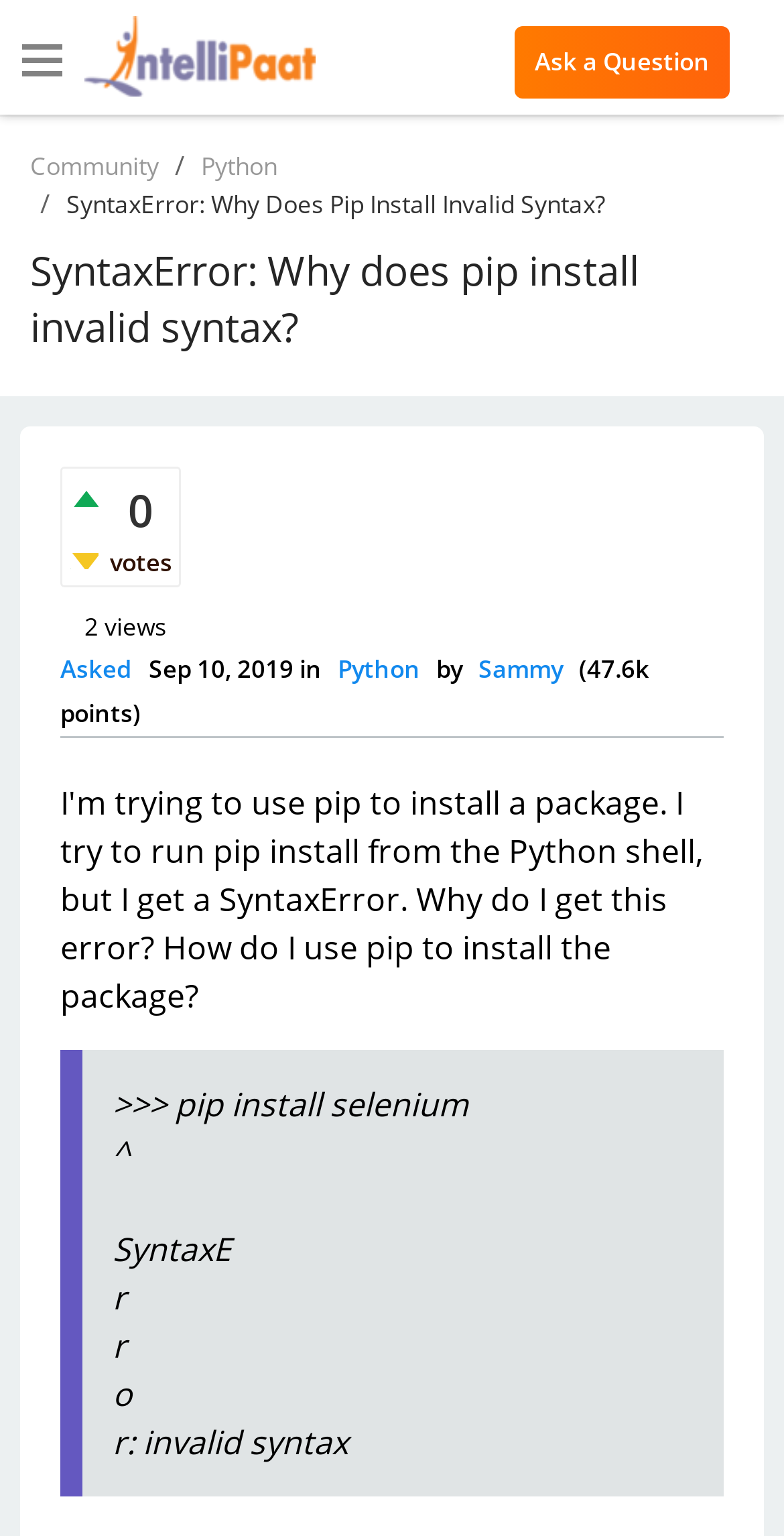What is the package the user is trying to install using pip?
Based on the image, provide a one-word or brief-phrase response.

selenium